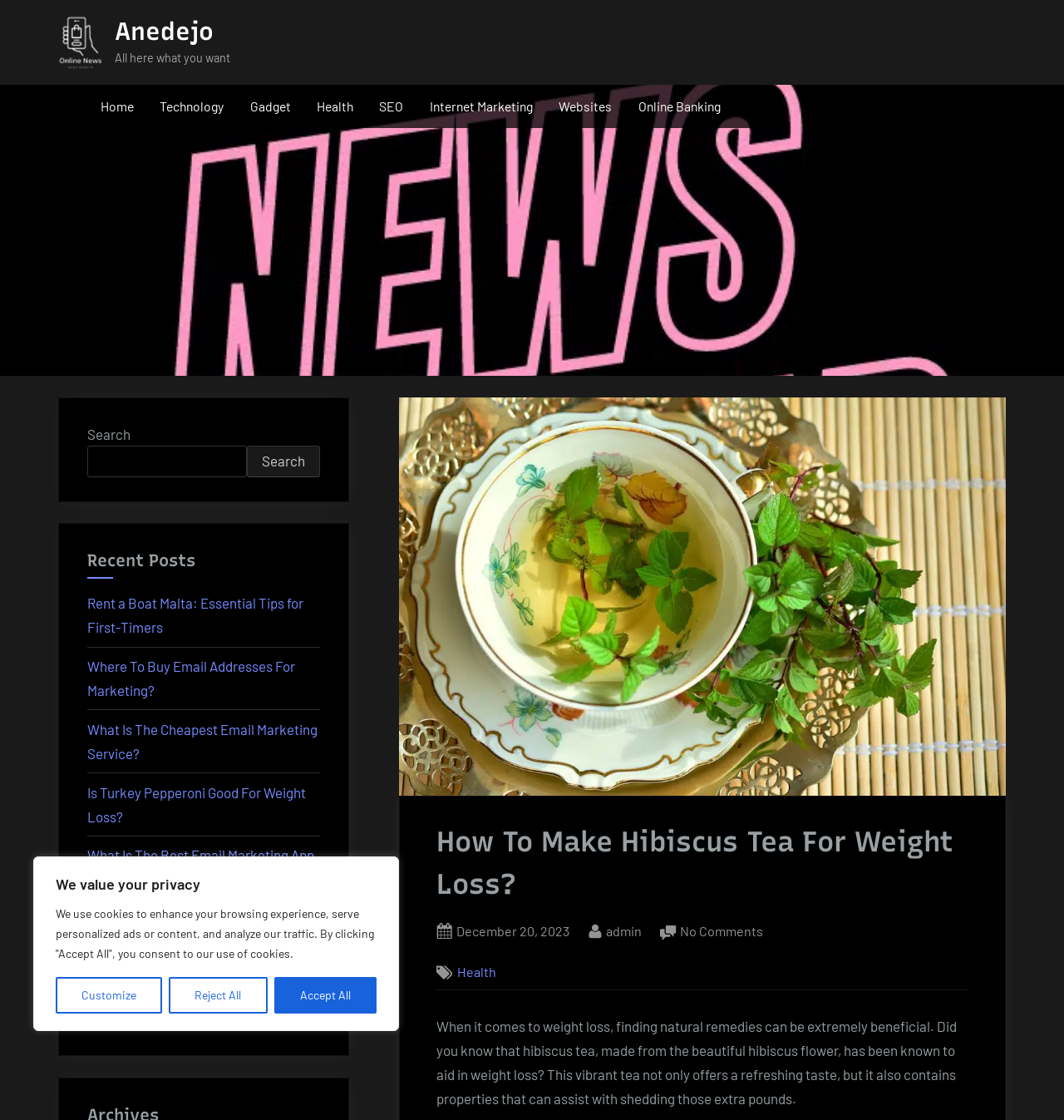Find the bounding box coordinates for the area you need to click to carry out the instruction: "Read the article about How To Make Hibiscus Tea For Weight Loss". The coordinates should be four float numbers between 0 and 1, indicated as [left, top, right, bottom].

[0.41, 0.732, 0.91, 0.808]